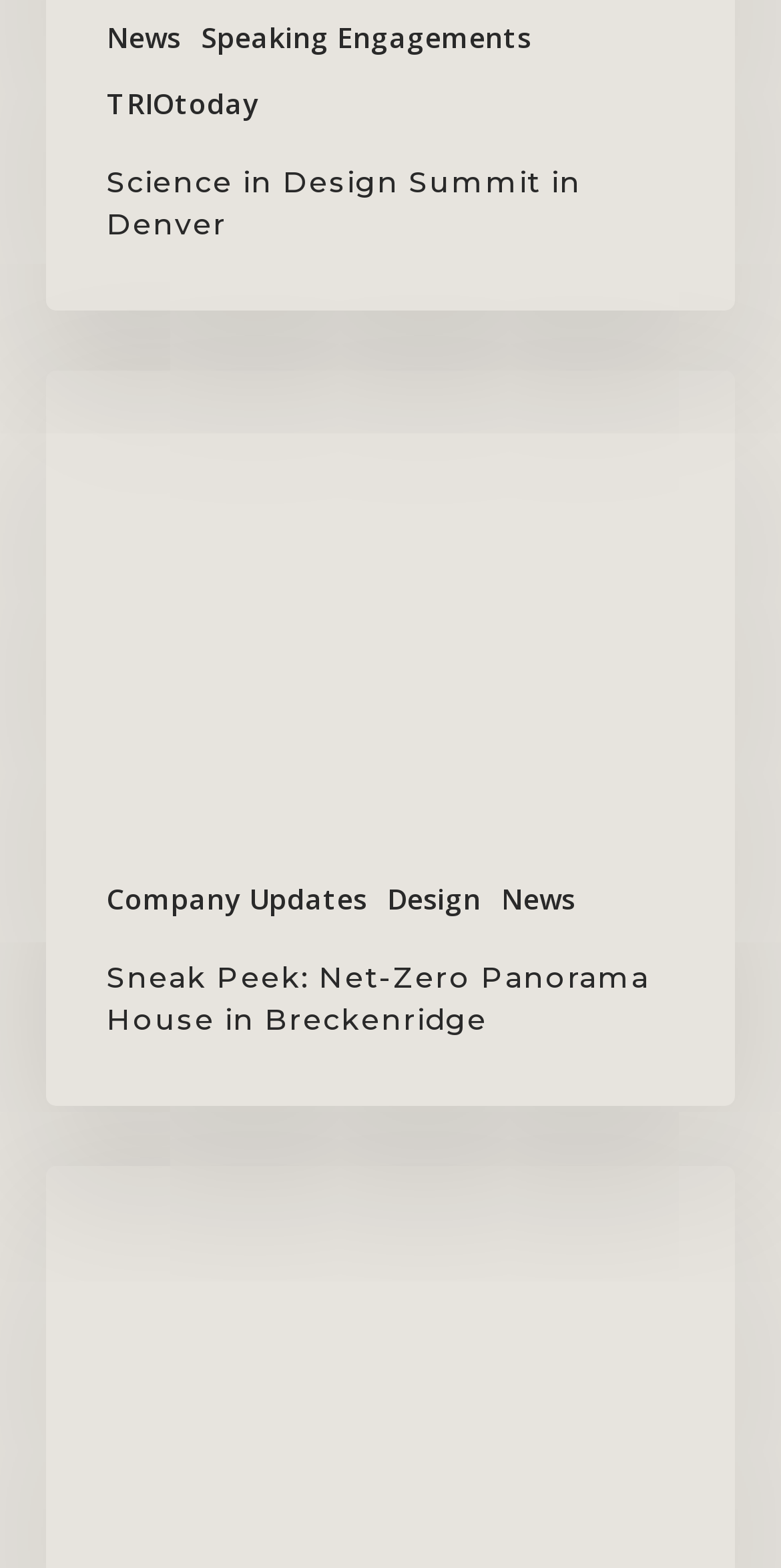What is the first link on the top left?
Look at the image and answer the question with a single word or phrase.

News